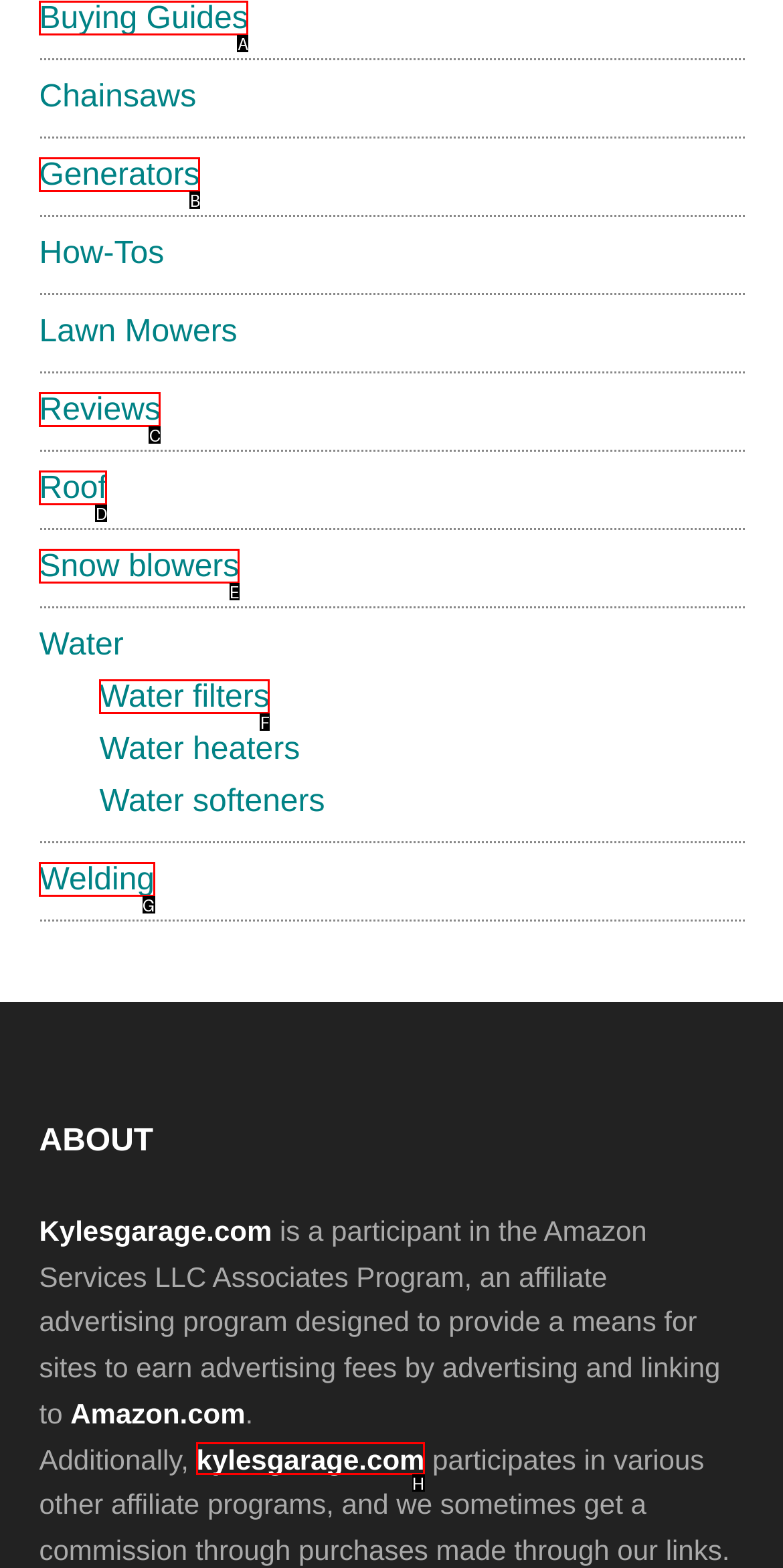Match the element description to one of the options: Water filters
Respond with the corresponding option's letter.

F